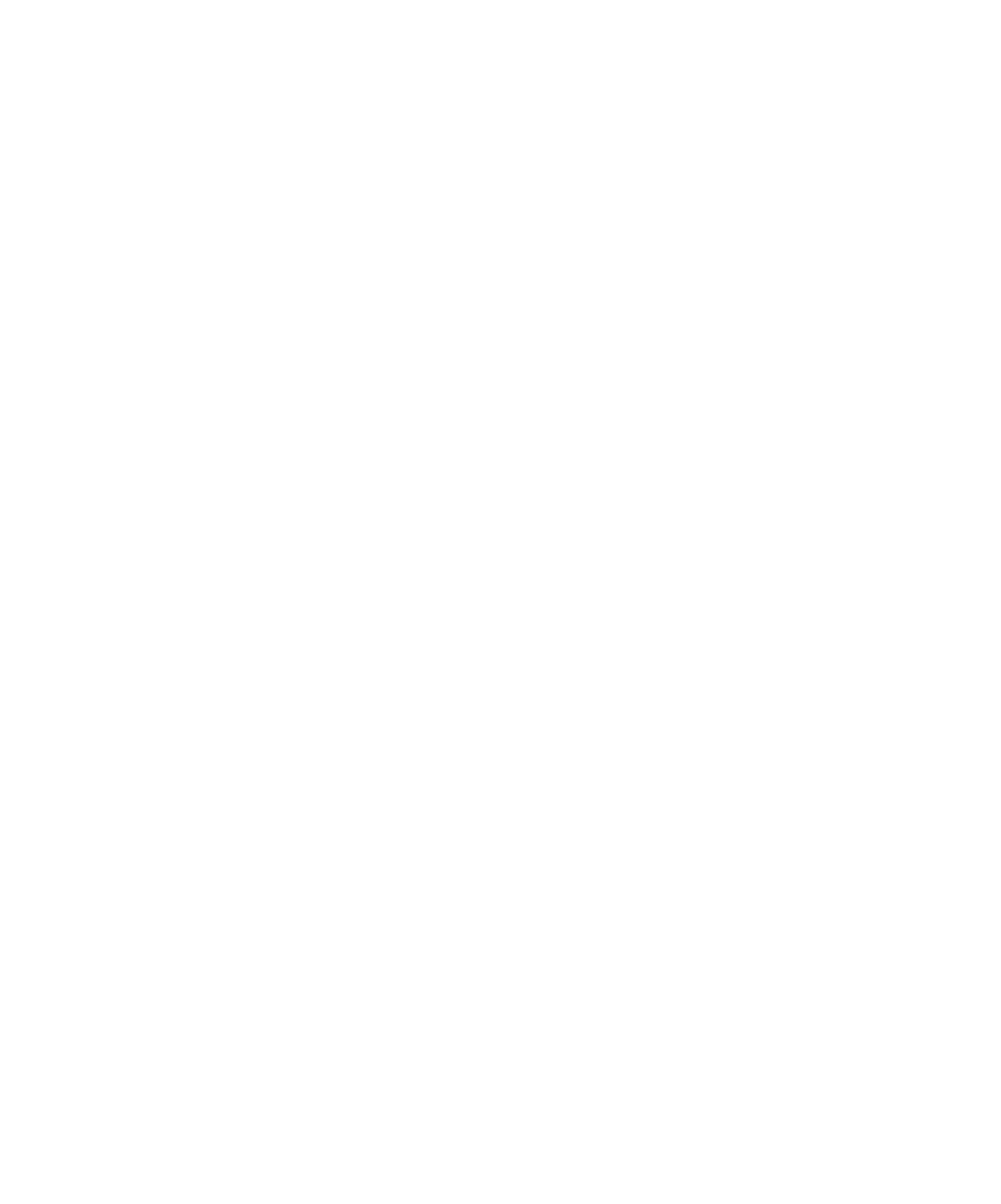What is the navigation option above the footer?
Please answer the question with a detailed response using the information from the screenshot.

The navigation option above the footer is 'Posts navigation', which is a heading element, indicating that it provides navigation options related to posts or articles on the website.